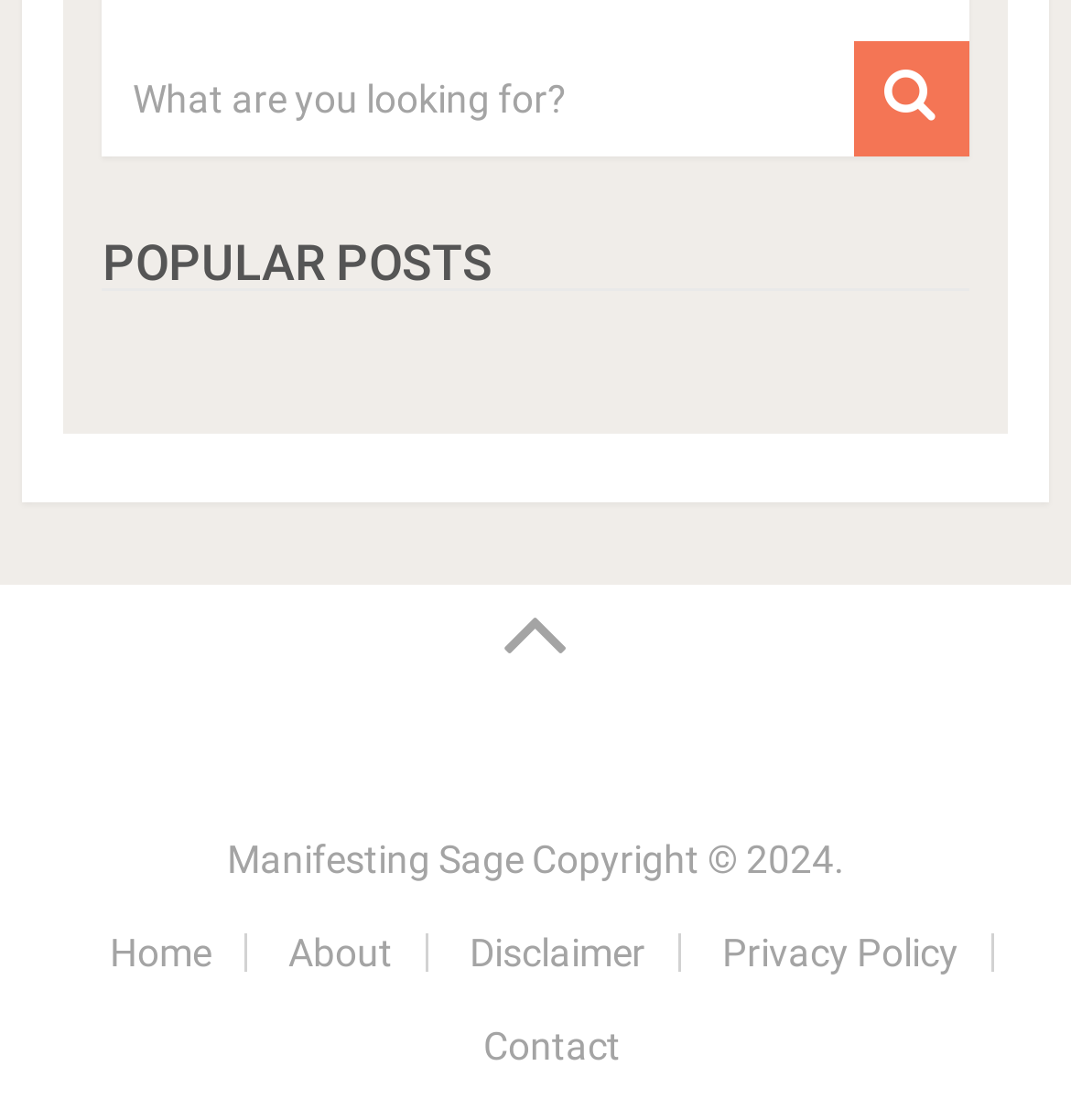Please specify the bounding box coordinates in the format (top-left x, top-left y, bottom-right x, bottom-right y), with values ranging from 0 to 1. Identify the bounding box for the UI component described as follows: Manifesting Sage

[0.212, 0.747, 0.488, 0.786]